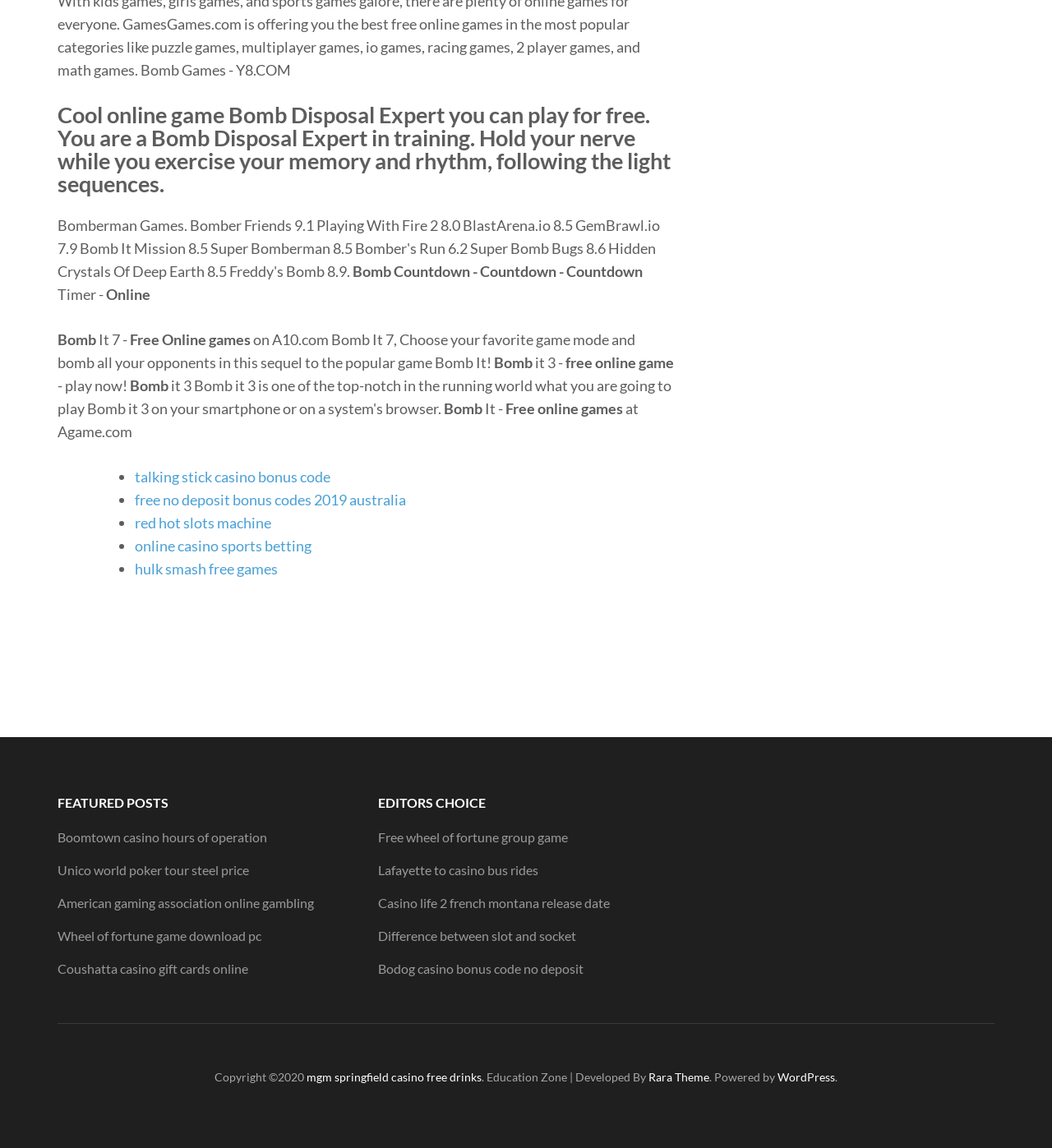Using the webpage screenshot, locate the HTML element that fits the following description and provide its bounding box: "American gaming association online gambling".

[0.055, 0.779, 0.298, 0.793]